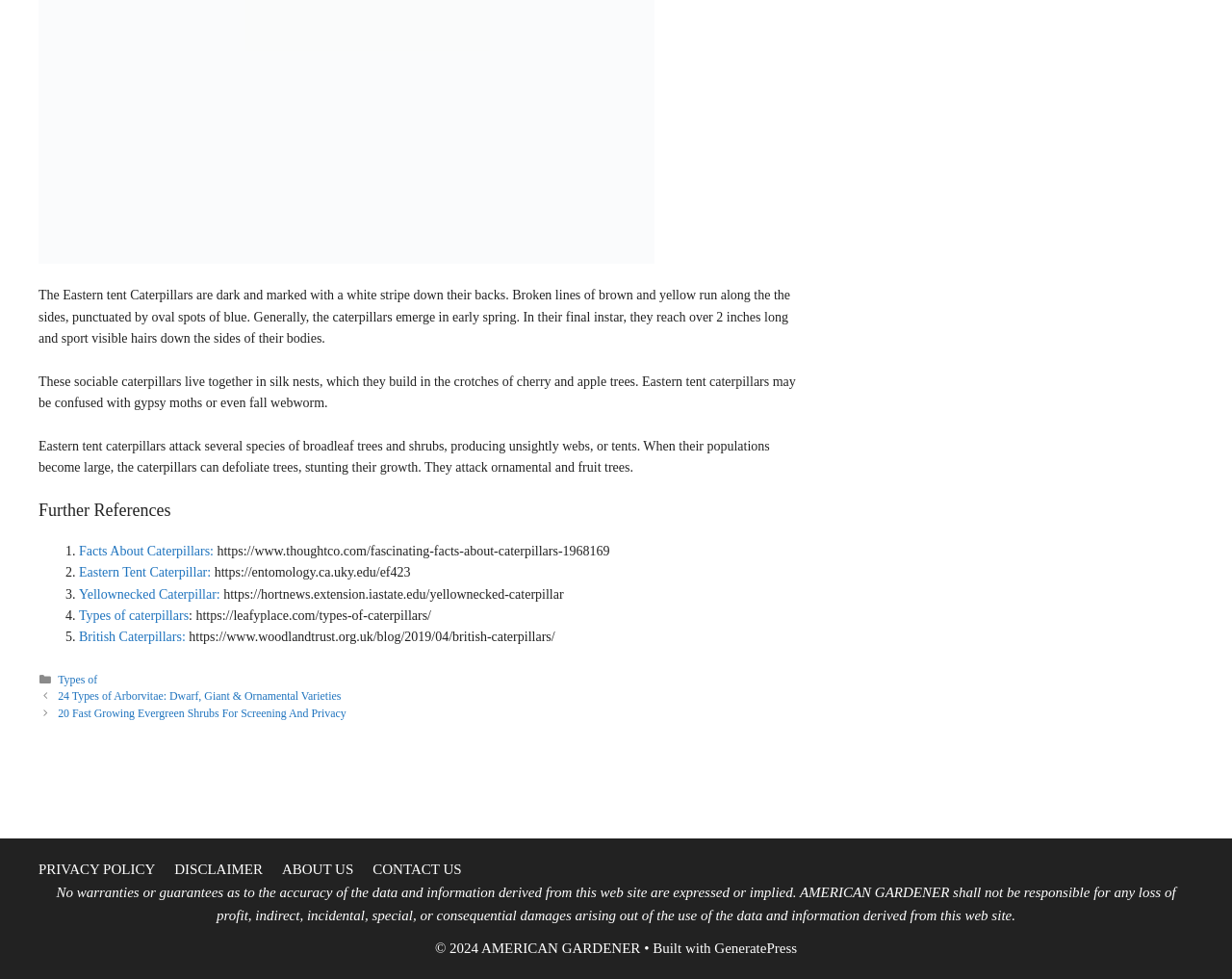Determine the bounding box coordinates for the element that should be clicked to follow this instruction: "Click the link to learn about Eastern Tent Caterpillar". The coordinates should be given as four float numbers between 0 and 1, in the format [left, top, right, bottom].

[0.064, 0.577, 0.174, 0.592]